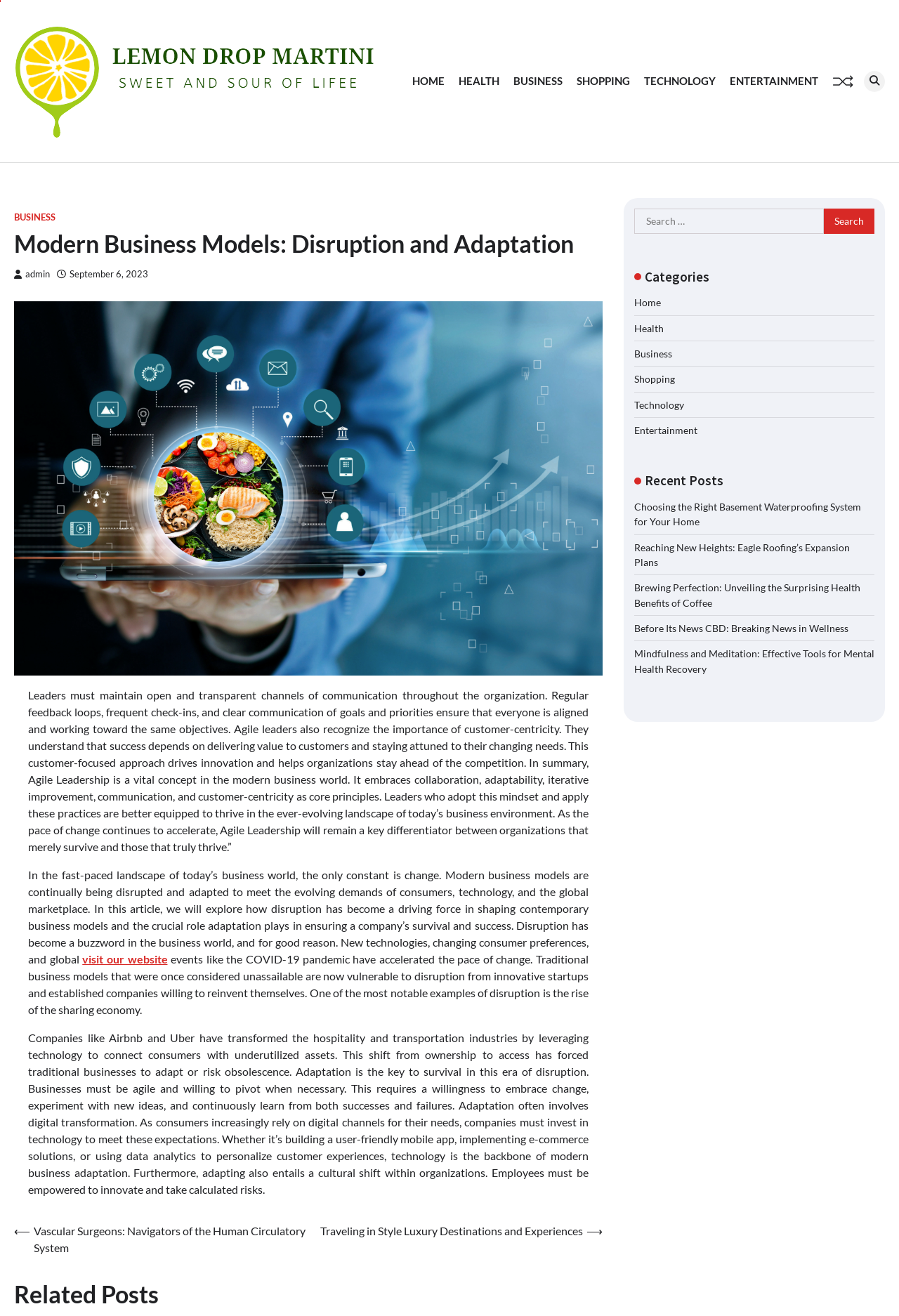Using the provided description: "Health", find the bounding box coordinates of the corresponding UI element. The output should be four float numbers between 0 and 1, in the format [left, top, right, bottom].

[0.705, 0.245, 0.738, 0.254]